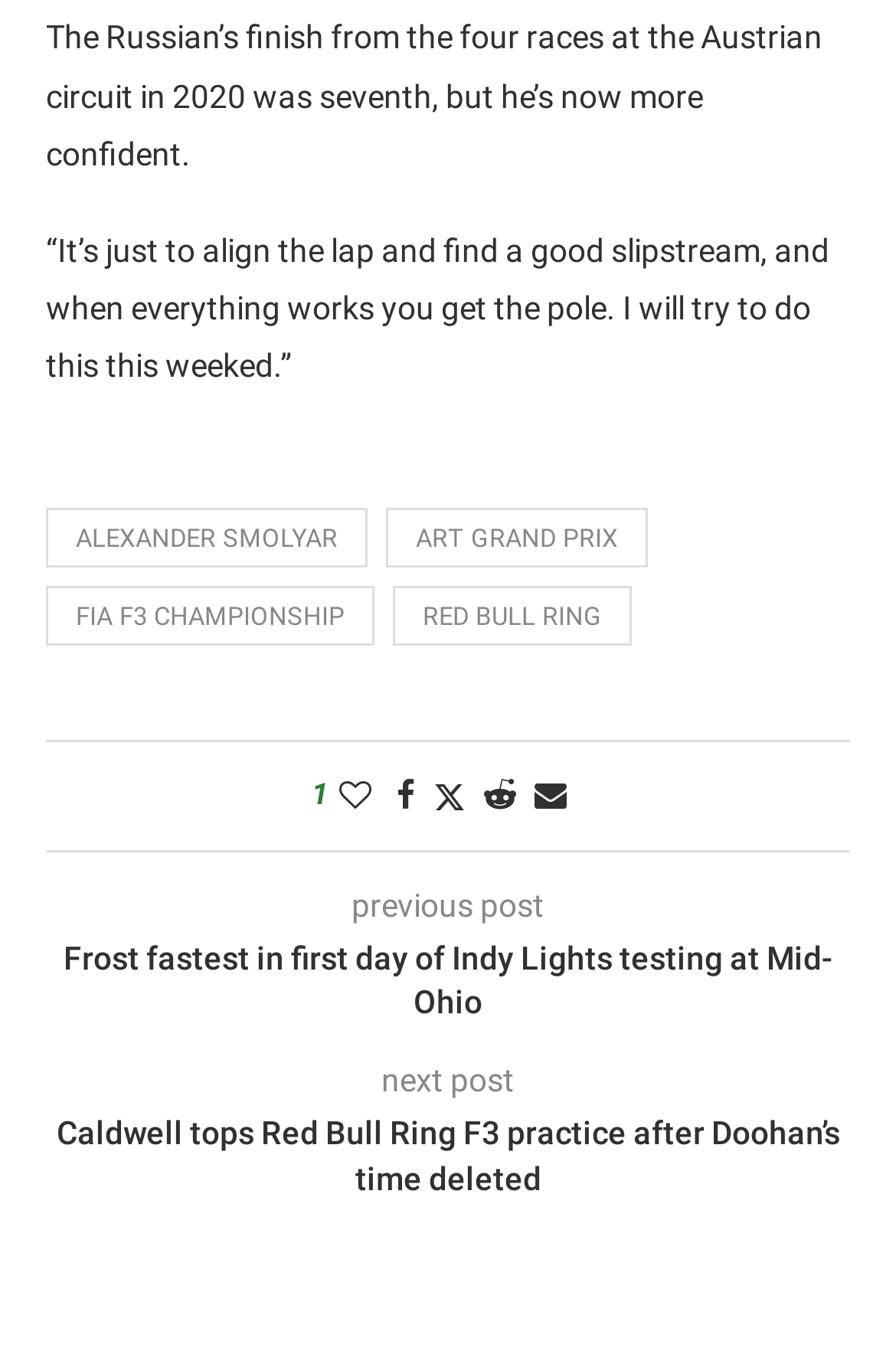Determine the bounding box coordinates of the clickable region to follow the instruction: "Read Alexander Smolyar's post".

[0.051, 0.375, 0.41, 0.42]